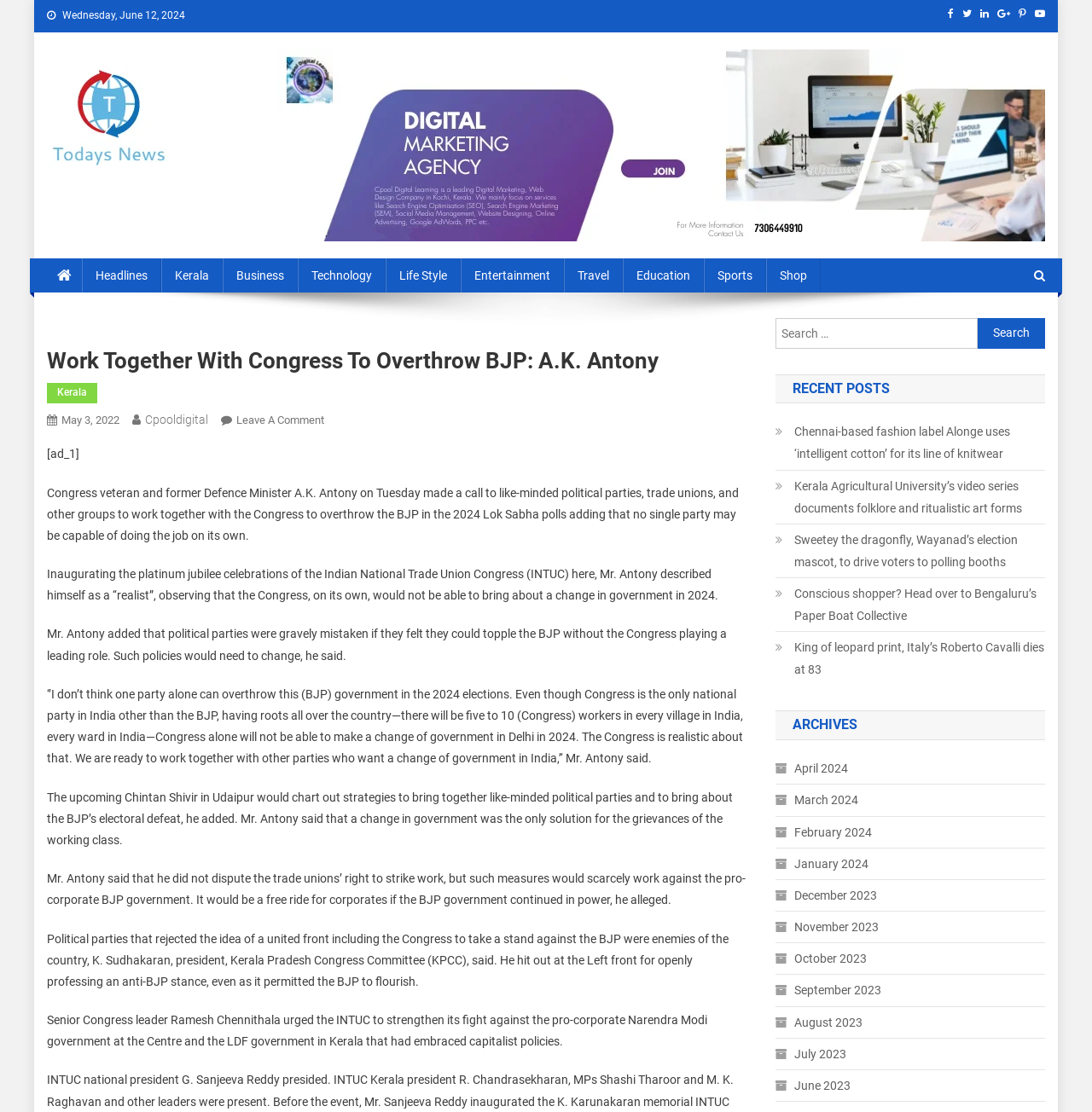Could you determine the bounding box coordinates of the clickable element to complete the instruction: "Read the recent post about Chennai-based fashion label Alonge"? Provide the coordinates as four float numbers between 0 and 1, i.e., [left, top, right, bottom].

[0.71, 0.378, 0.957, 0.418]